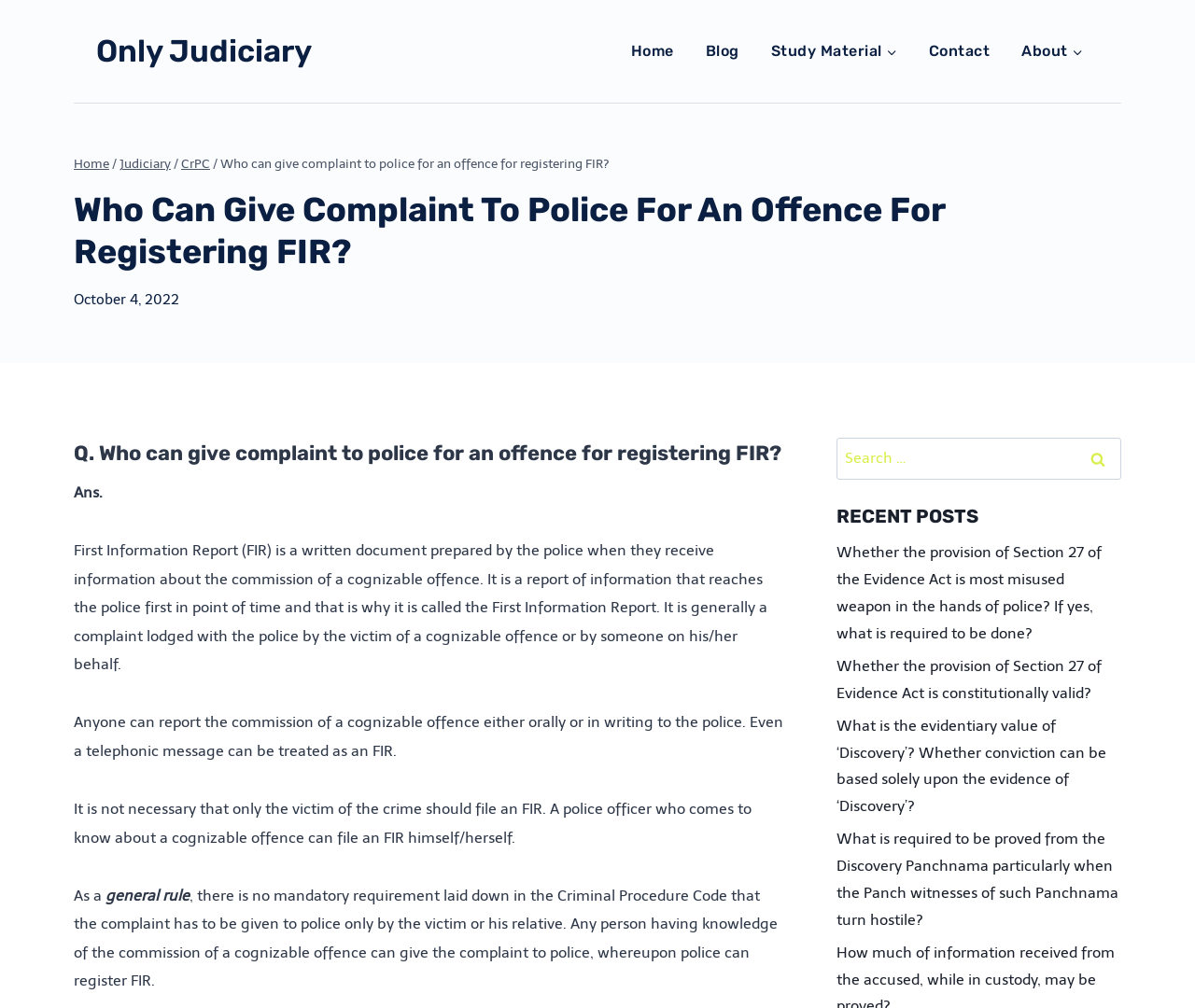Who can file an FIR? Based on the image, give a response in one word or a short phrase.

Anyone